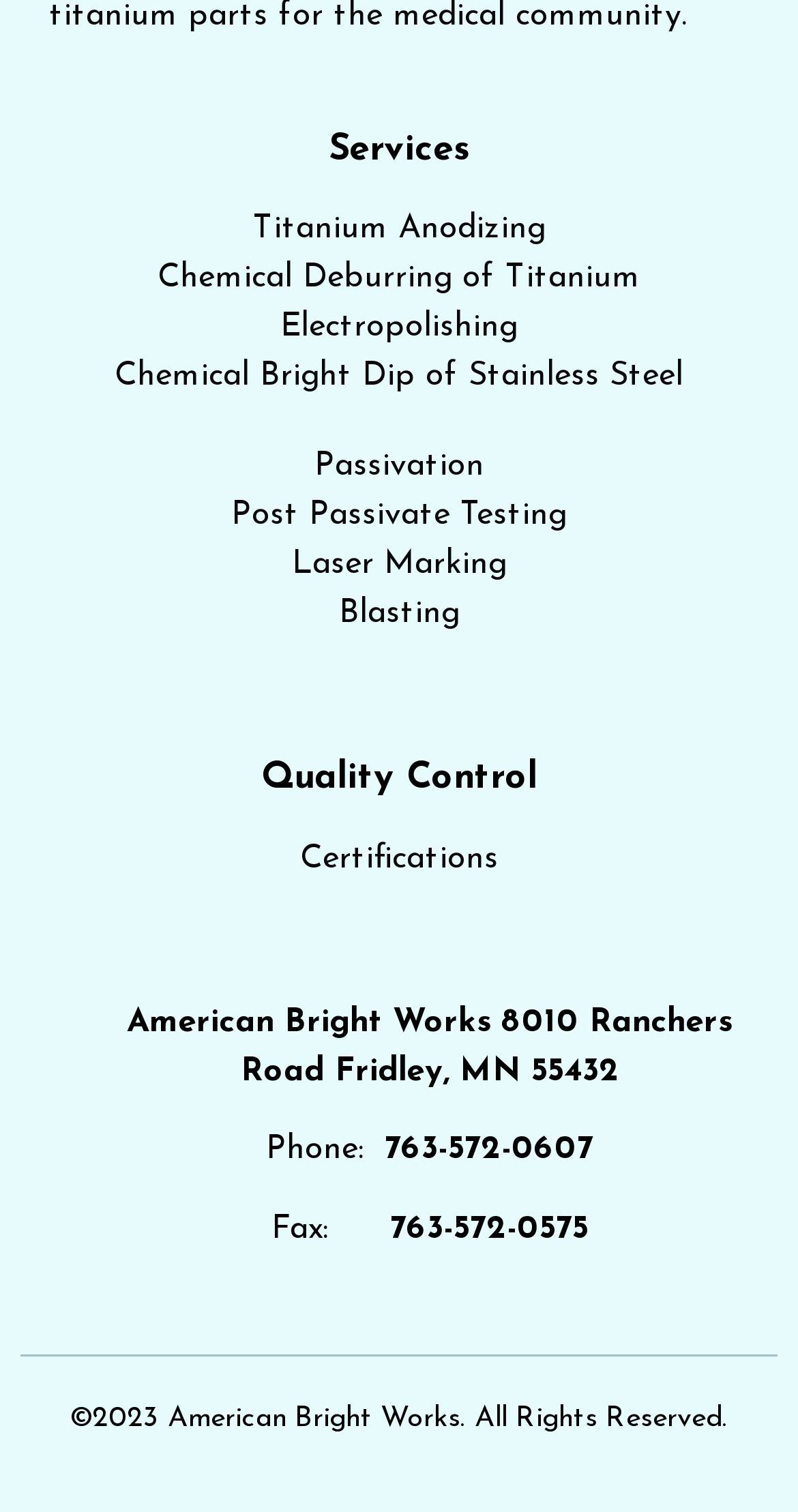Find the bounding box coordinates corresponding to the UI element with the description: "Contact". The coordinates should be formatted as [left, top, right, bottom], with values as floats between 0 and 1.

None